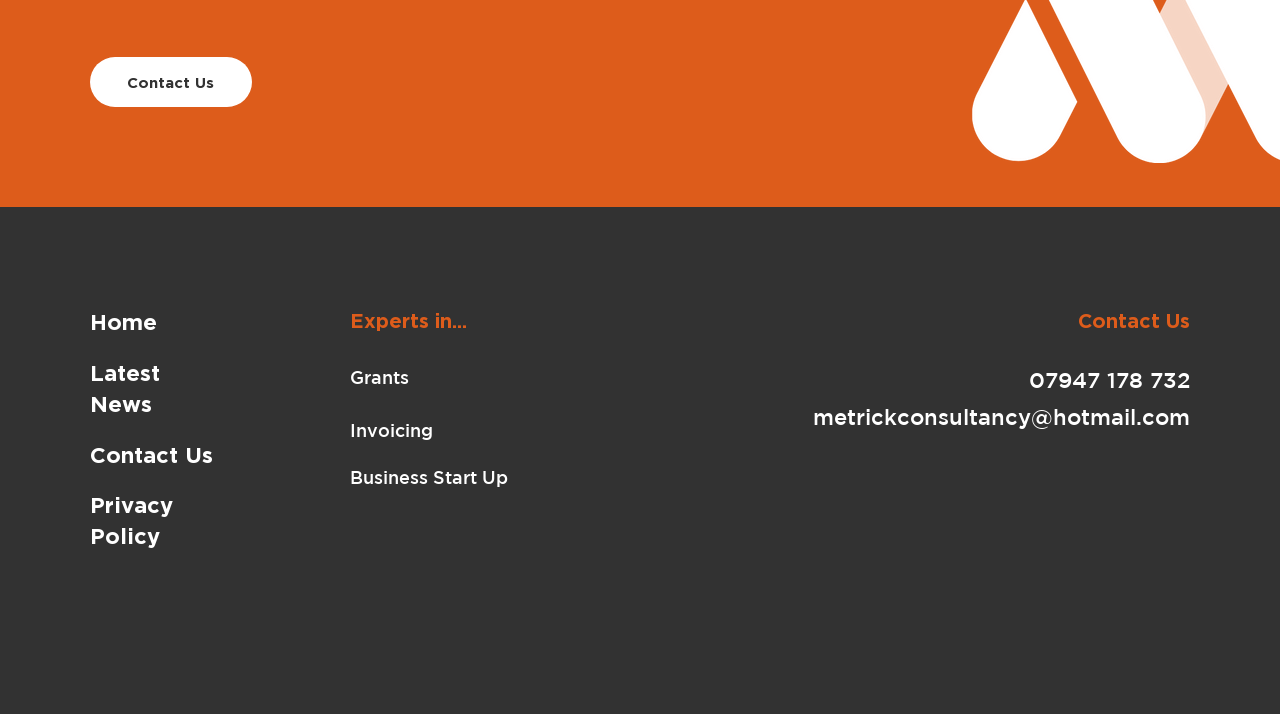How many navigation links are there at the top?
Using the image as a reference, give a one-word or short phrase answer.

4